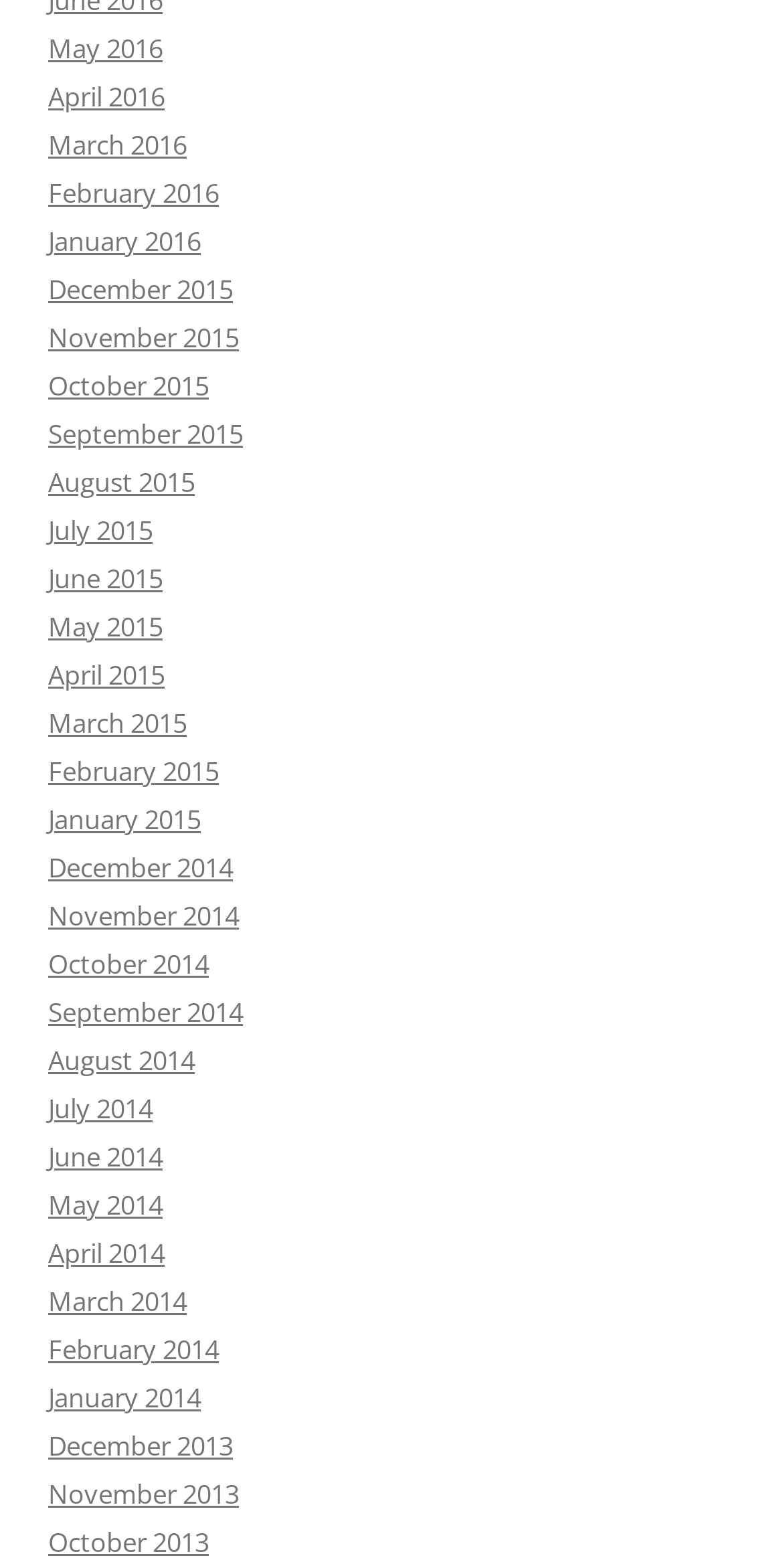Answer this question in one word or a short phrase: How many months are listed on the webpage?

24